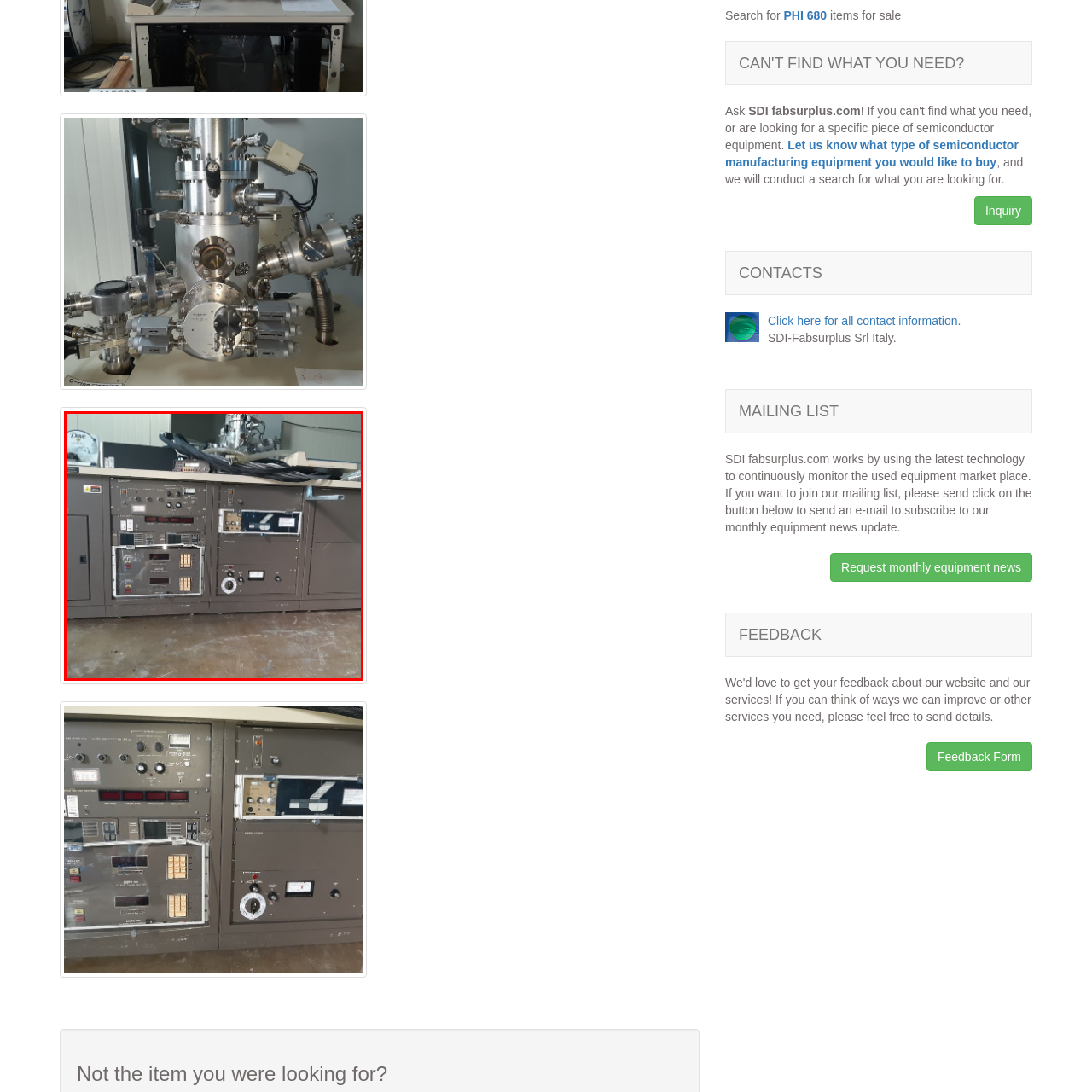Study the image inside the red outline, What type of environment is the equipment situated in? 
Respond with a brief word or phrase.

Cleanroom or laboratory